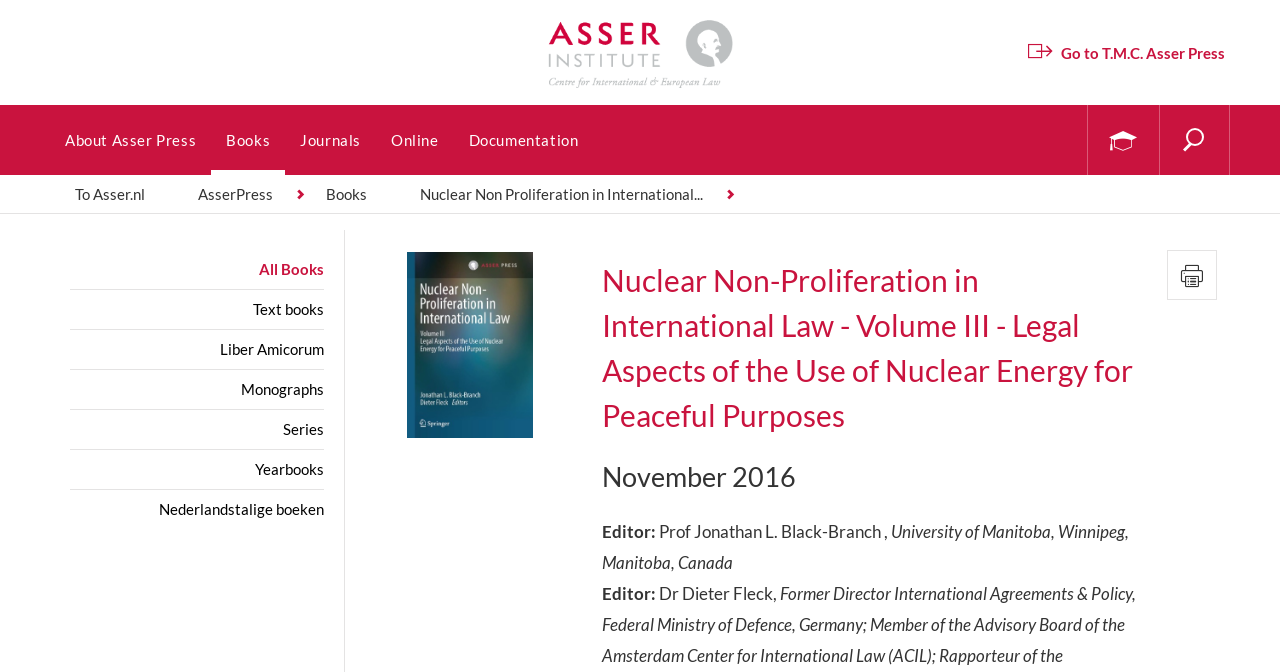Please provide the bounding box coordinates for the element that needs to be clicked to perform the following instruction: "Visit the Minnetonka Theatre Facebook page". The coordinates should be given as four float numbers between 0 and 1, i.e., [left, top, right, bottom].

None